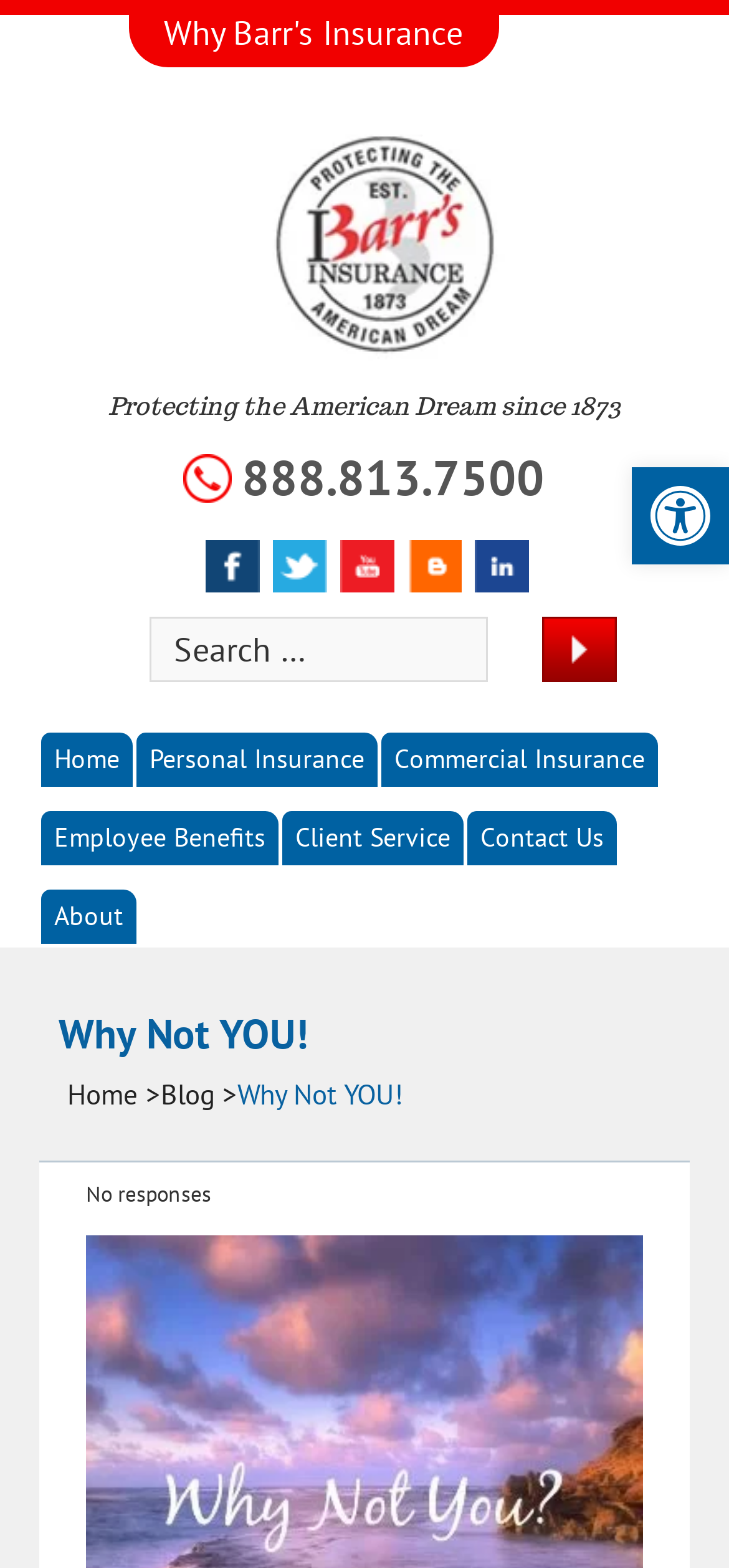What social media platforms are available?
Look at the screenshot and respond with one word or a short phrase.

Facebook, Twitter, YouTube, Blogger, LinkedIn